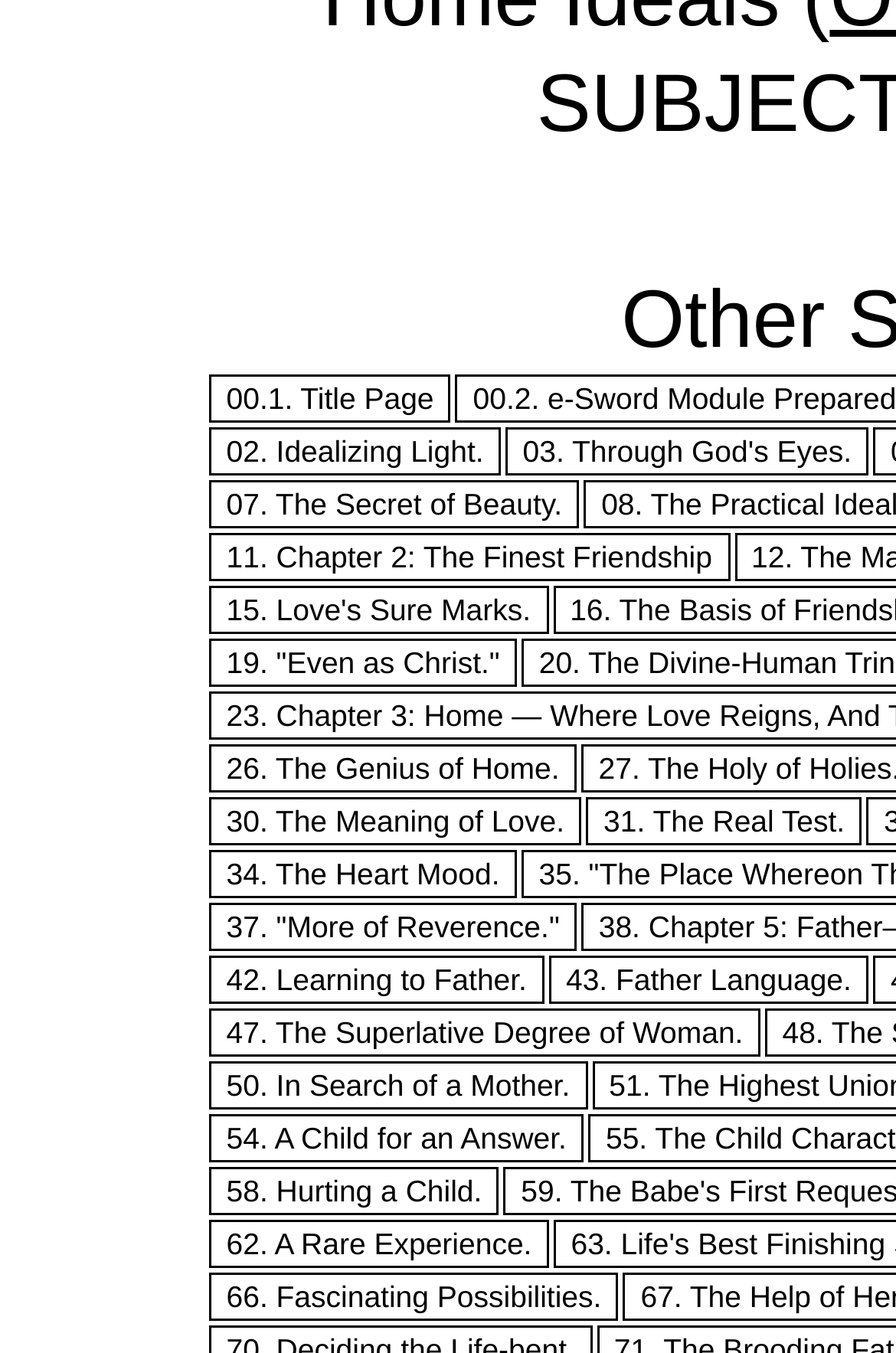What is the topic of chapter 11?
Using the image, provide a concise answer in one word or a short phrase.

The Finest Friendship